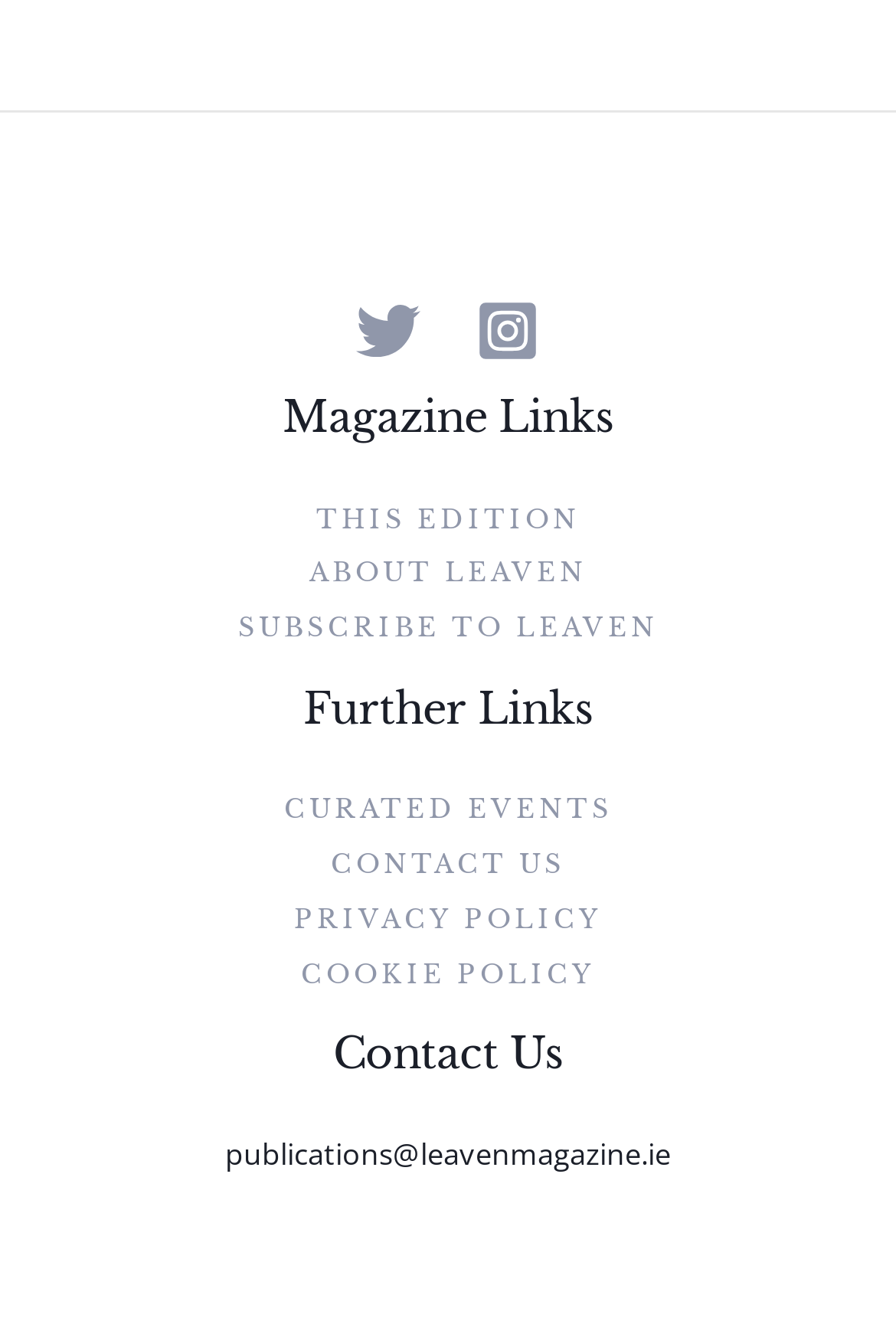How many footer sections are there?
Please ensure your answer to the question is detailed and covers all necessary aspects.

There are three footer sections: 'Footer Widget 3', 'Footer Widget 4', and 'Footer Widget 2', each with its own heading and links.